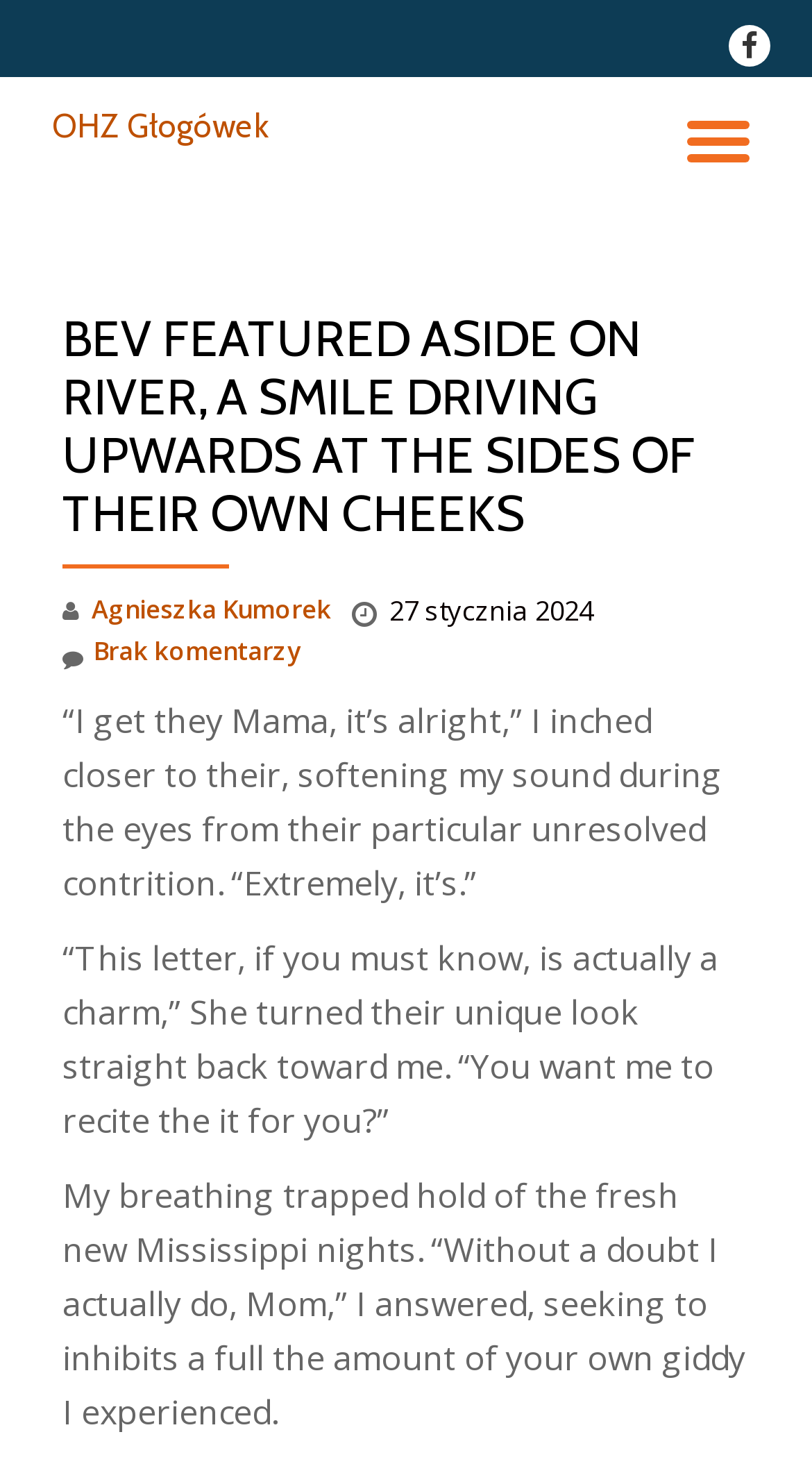What is the date mentioned in the text?
Please provide a single word or phrase based on the screenshot.

27 stycznia 2024